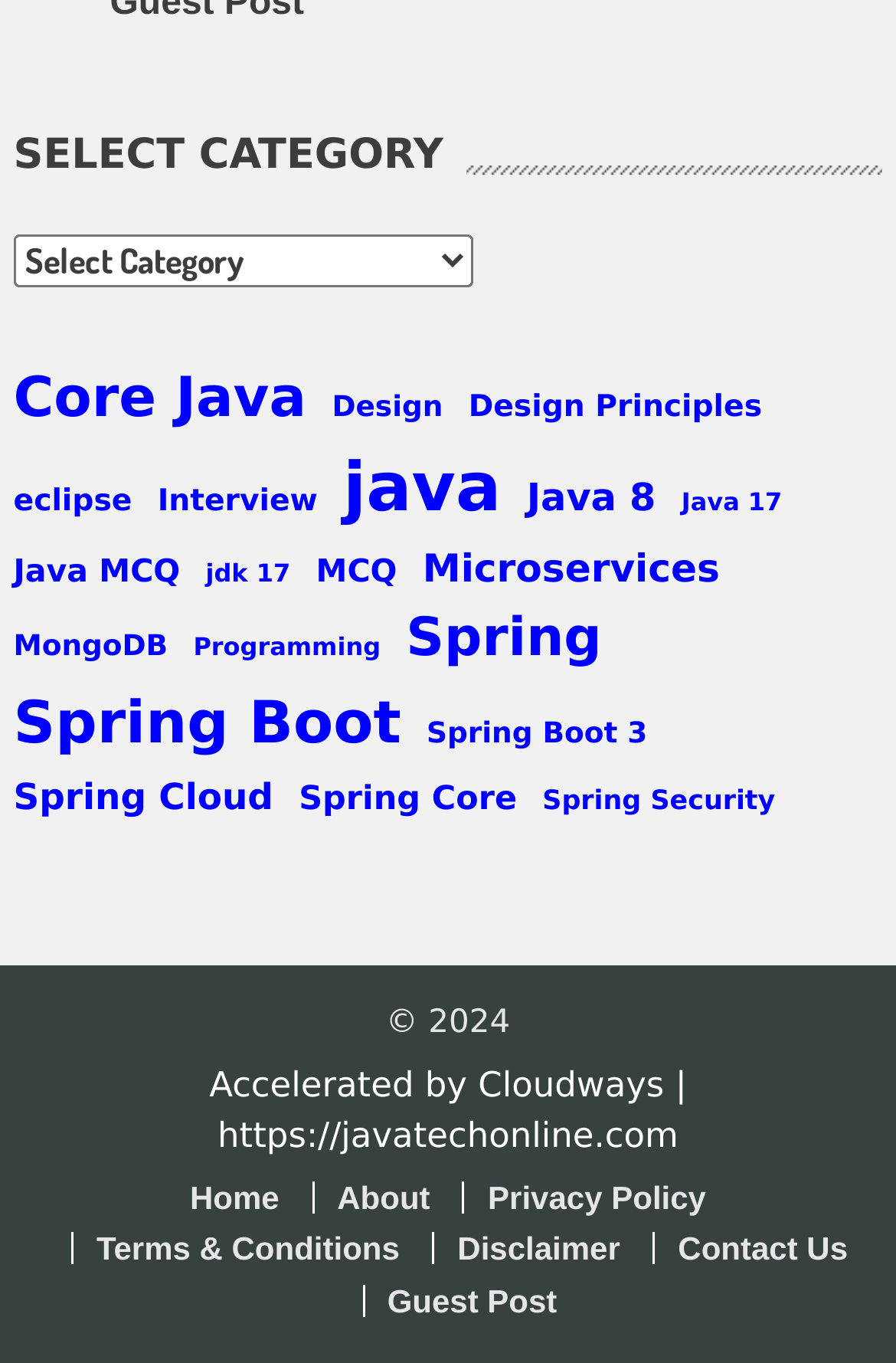Determine the bounding box coordinates of the clickable region to follow the instruction: "View Spring Boot items".

[0.015, 0.498, 0.448, 0.563]